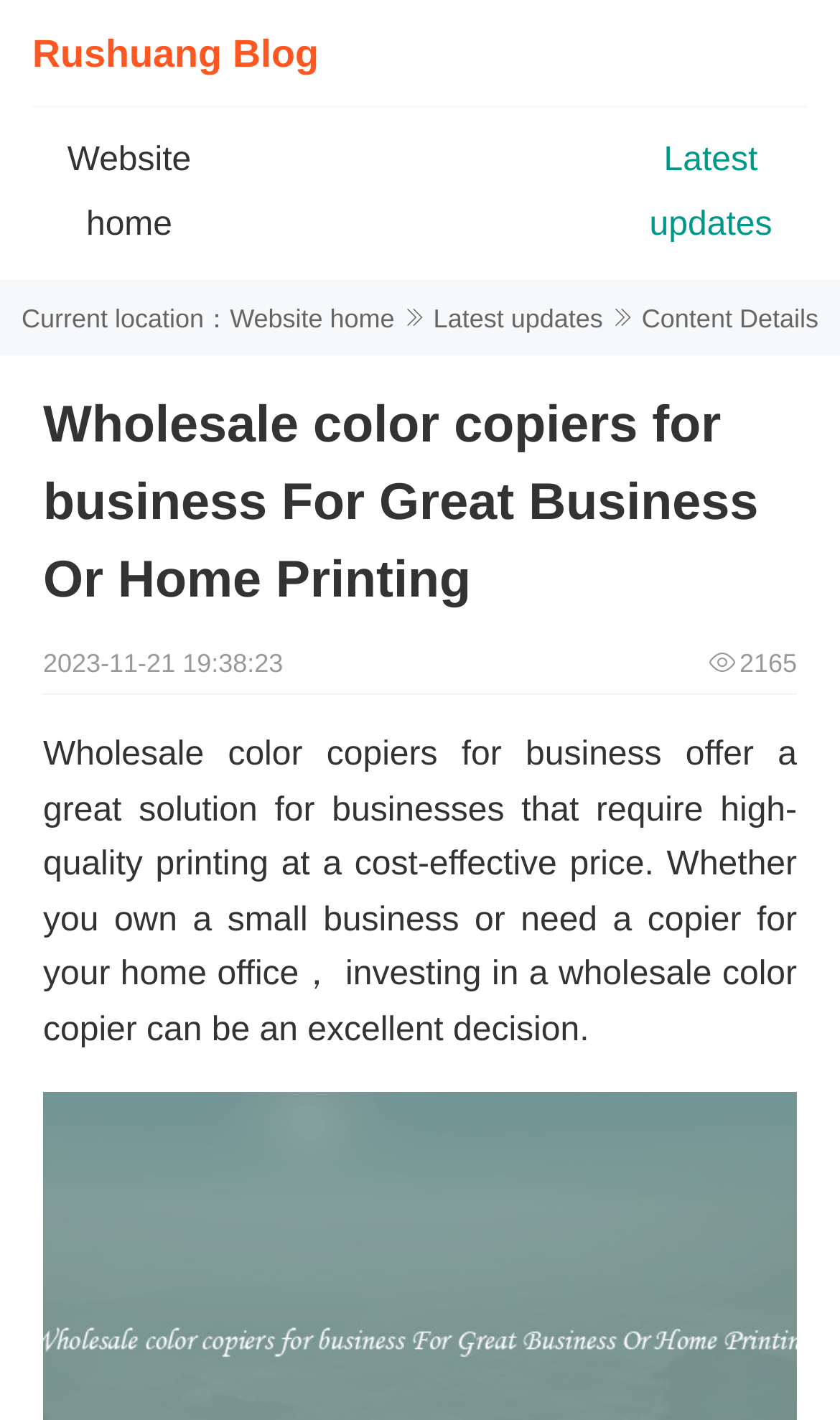Based on the element description: "Latest updates", identify the UI element and provide its bounding box coordinates. Use four float numbers between 0 and 1, [left, top, right, bottom].

[0.773, 0.1, 0.919, 0.171]